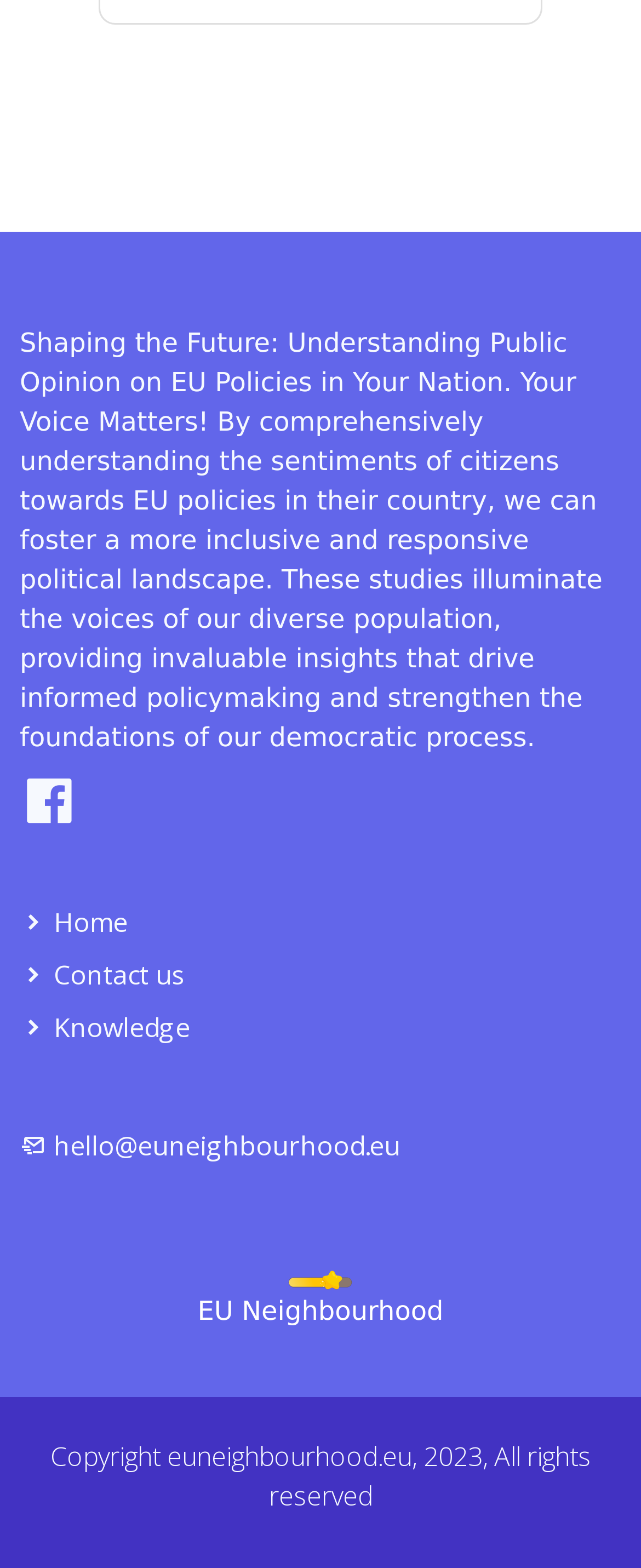Provide the bounding box coordinates of the HTML element this sentence describes: "Knowledge".

[0.083, 0.639, 0.296, 0.671]